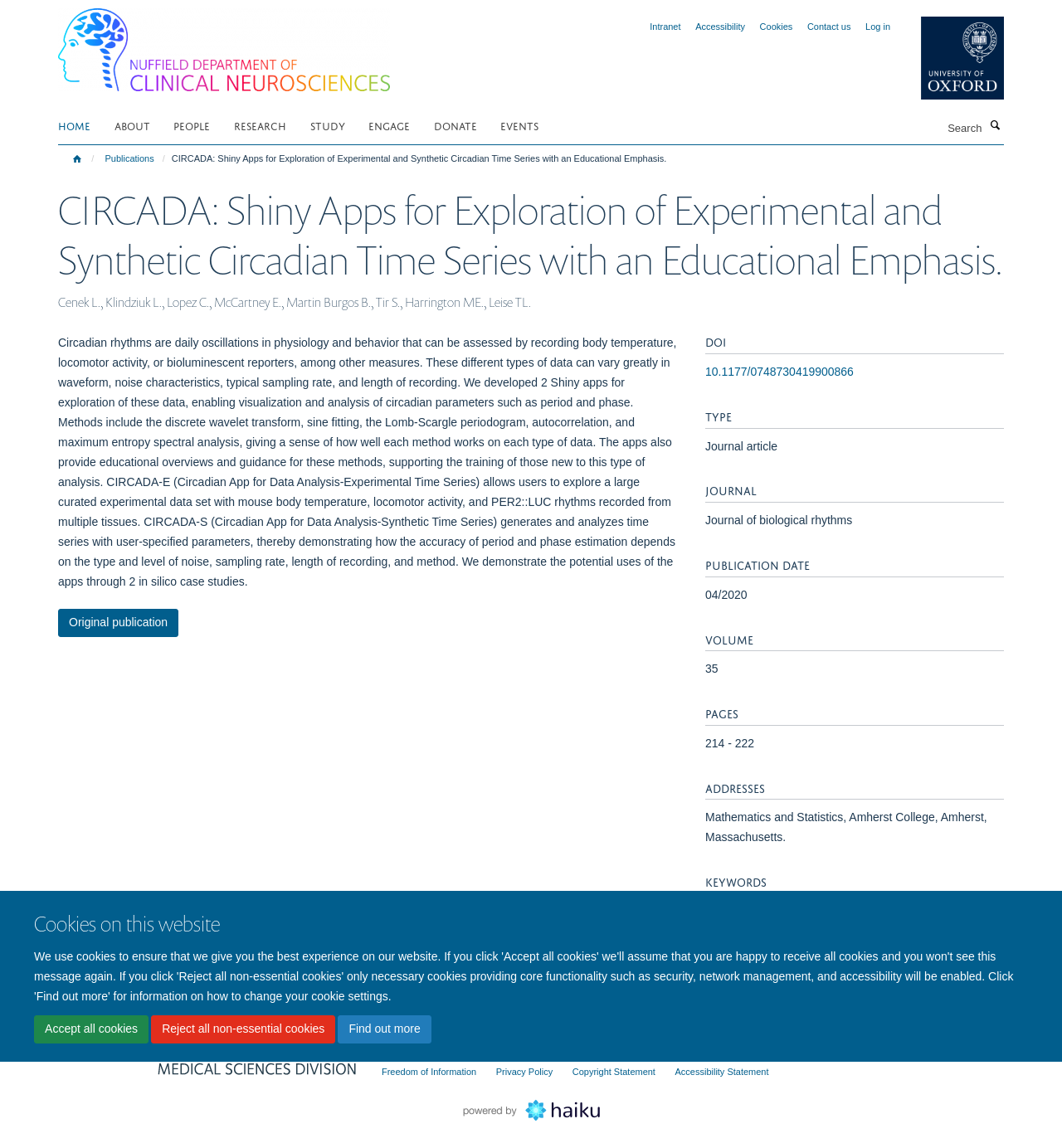Given the description title="Nuffield Department of Clinical Neurosciences", predict the bounding box coordinates of the UI element. Ensure the coordinates are in the format (top-left x, top-left y, bottom-right x, bottom-right y) and all values are between 0 and 1.

[0.055, 0.034, 0.367, 0.044]